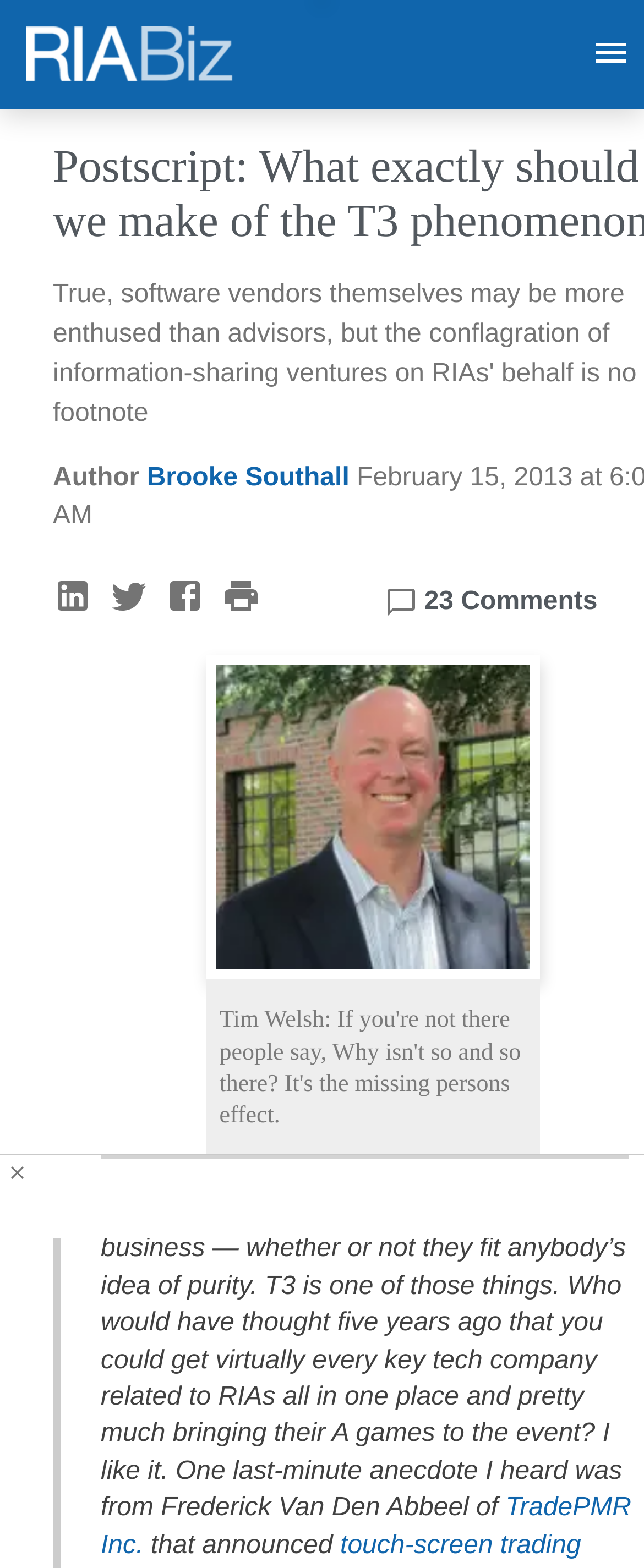Using floating point numbers between 0 and 1, provide the bounding box coordinates in the format (top-left x, top-left y, bottom-right x, bottom-right y). Locate the UI element described here: aria-label="facebook"

[0.256, 0.367, 0.344, 0.401]